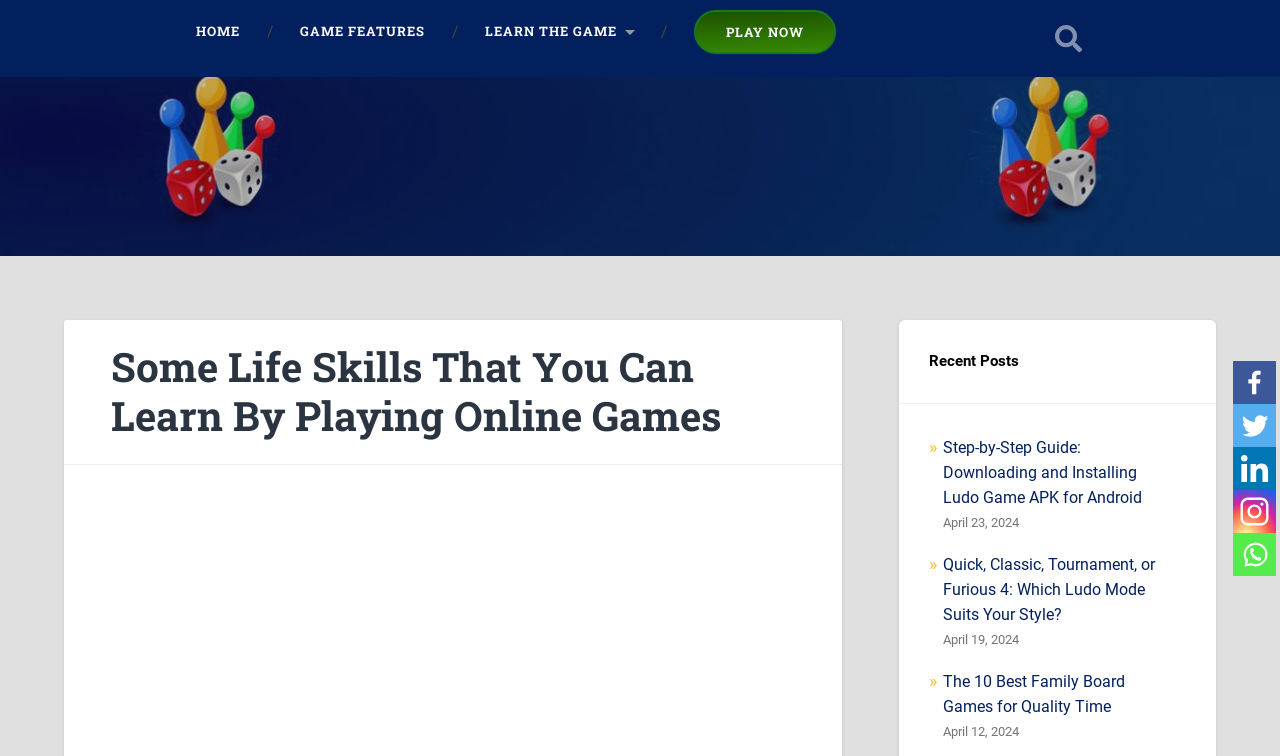Use the details in the image to answer the question thoroughly: 
What is the title of the first recent post?

I looked at the recent posts section and found the first post, which has the title 'Step-by-Step Guide: Downloading and Installing Ludo Game APK for Android'.